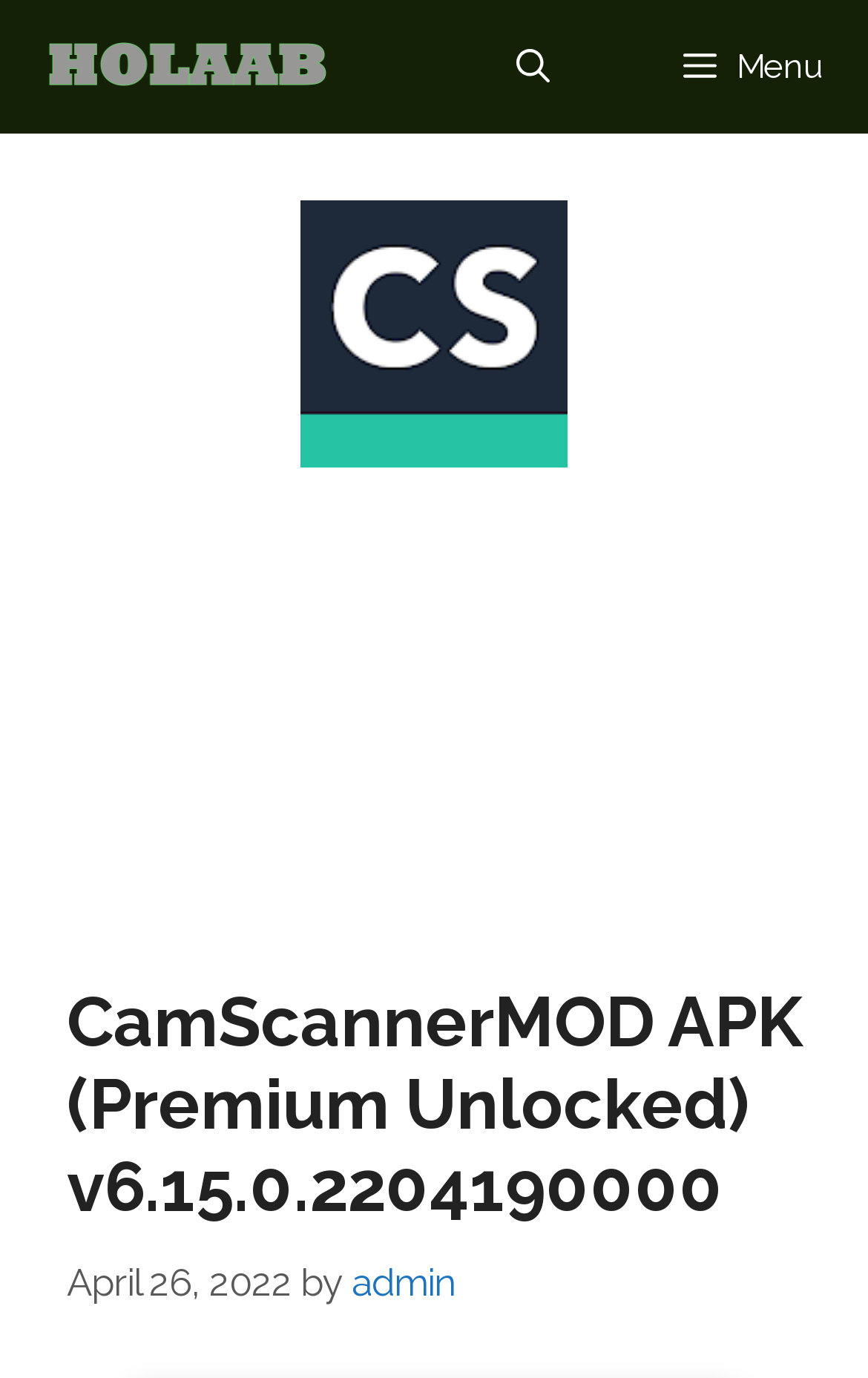What is the search bar located between?
Please answer the question as detailed as possible based on the image.

The search bar is located between the link element with the text 'Apkfenta' and the button element with the text 'Menu', based on their bounding box coordinates.